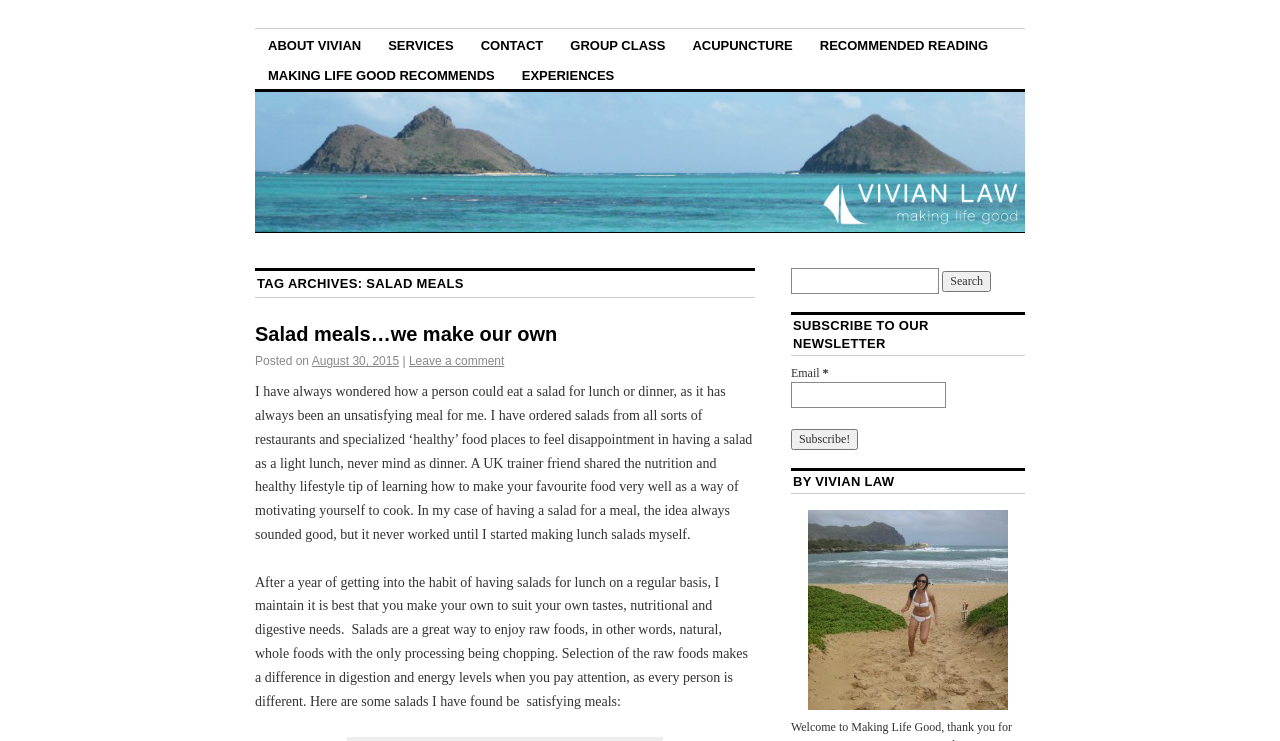Provide a short, one-word or phrase answer to the question below:
What is the title of the first article?

Salad meals…we make our own